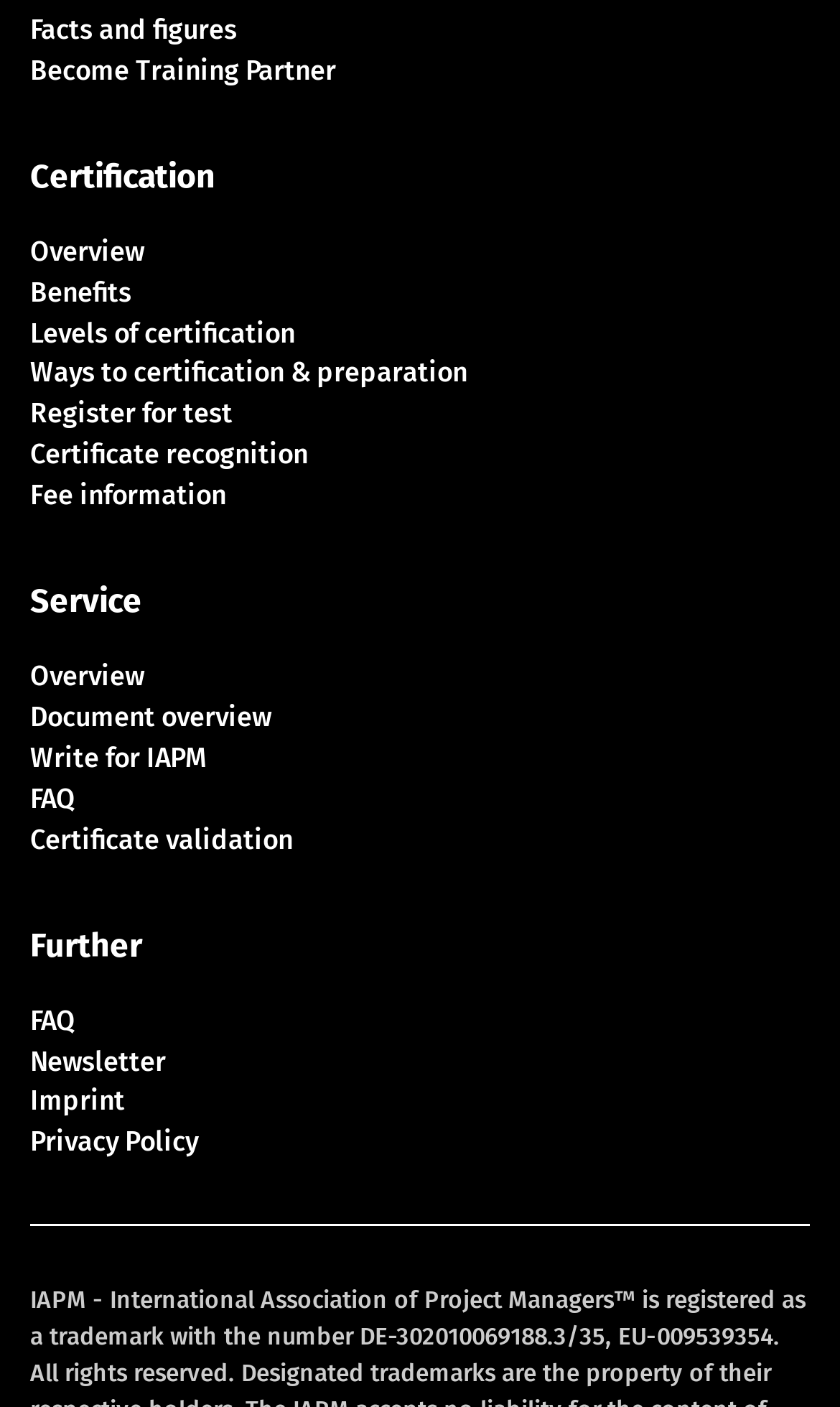Answer the question below with a single word or a brief phrase: 
How many static text elements are there?

1